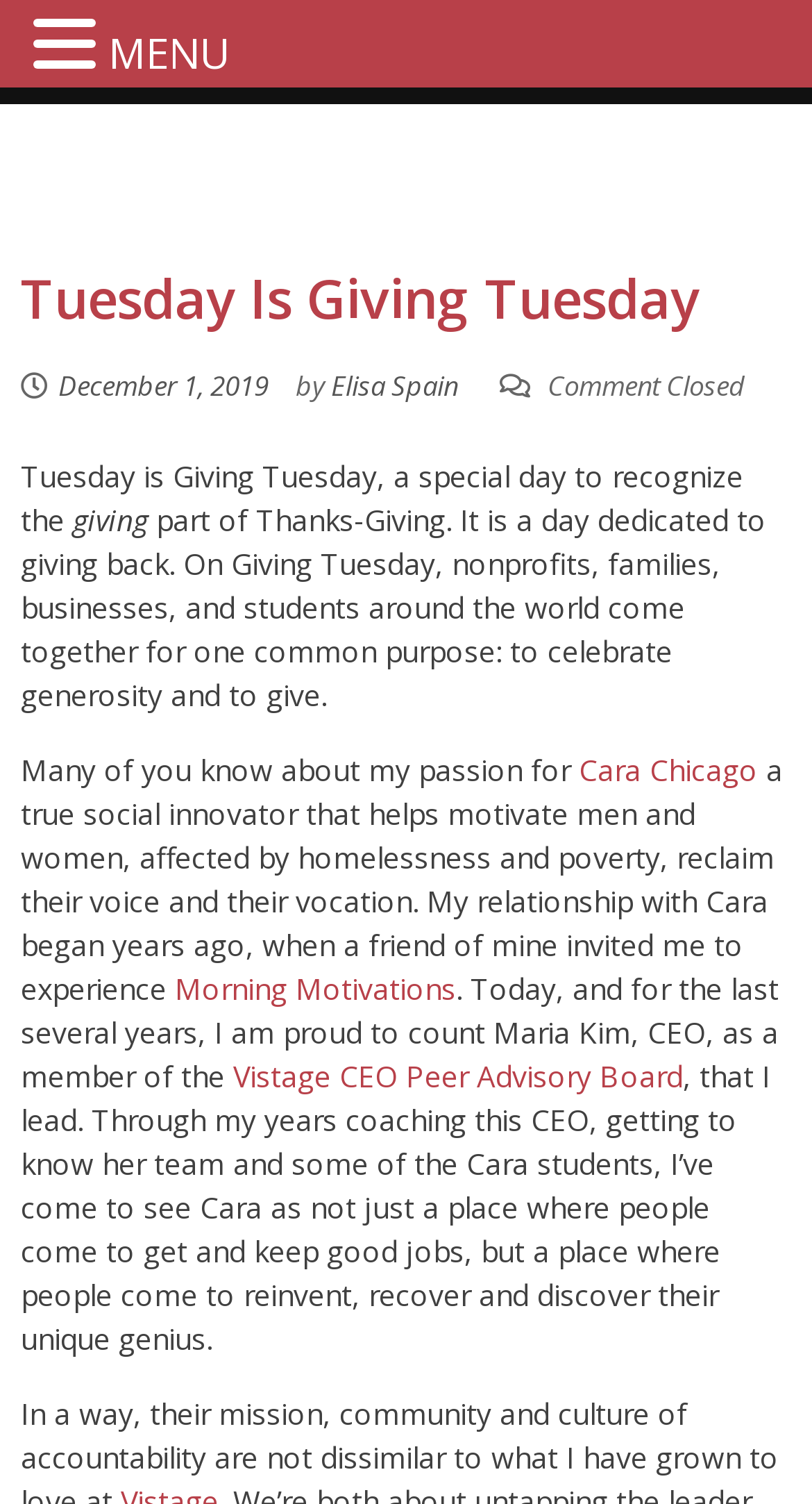Reply to the question with a single word or phrase:
What is the date mentioned in the webpage?

December 1, 2019